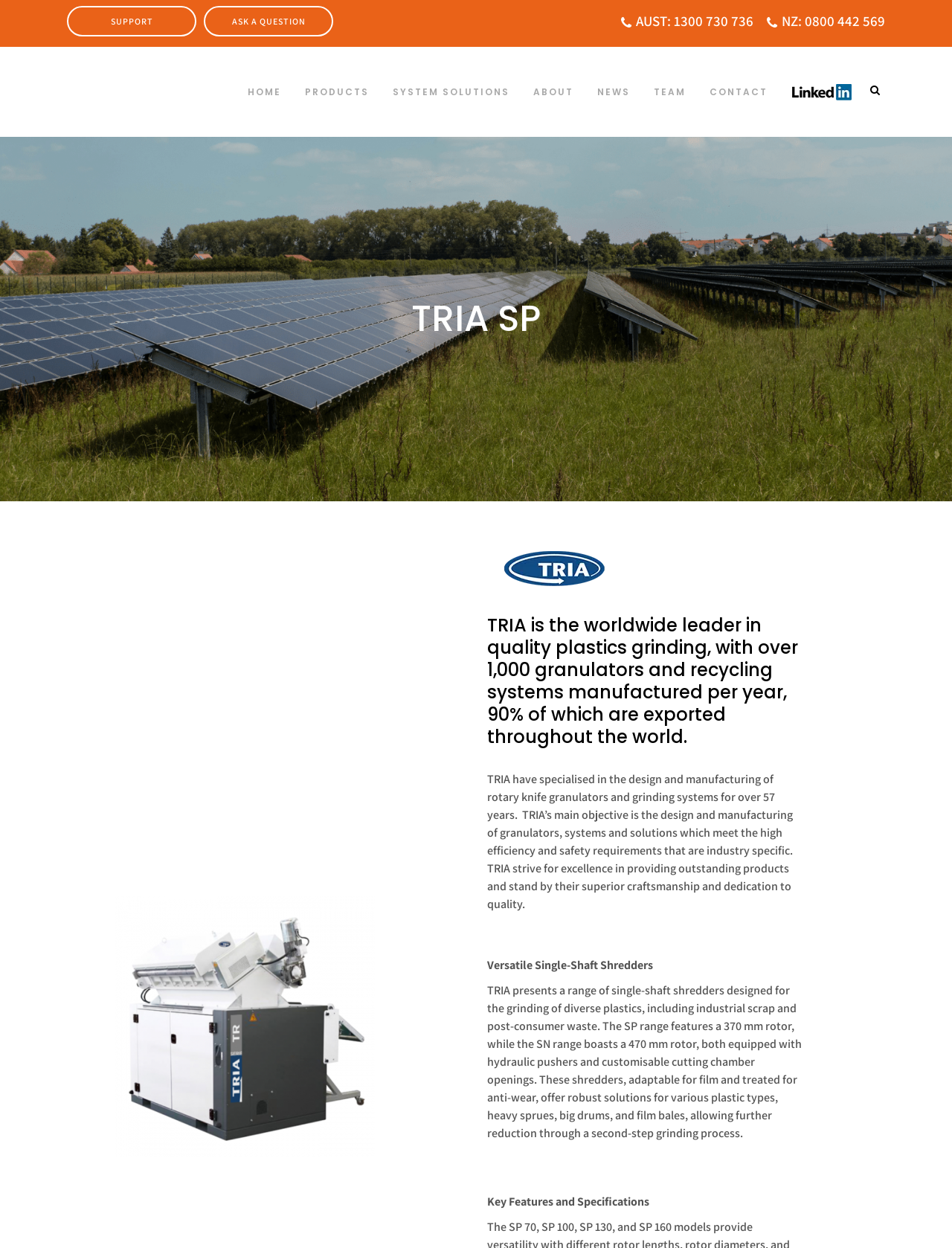Identify the bounding box coordinates for the UI element described as follows: "About". Ensure the coordinates are four float numbers between 0 and 1, formatted as [left, top, right, bottom].

[0.548, 0.038, 0.615, 0.11]